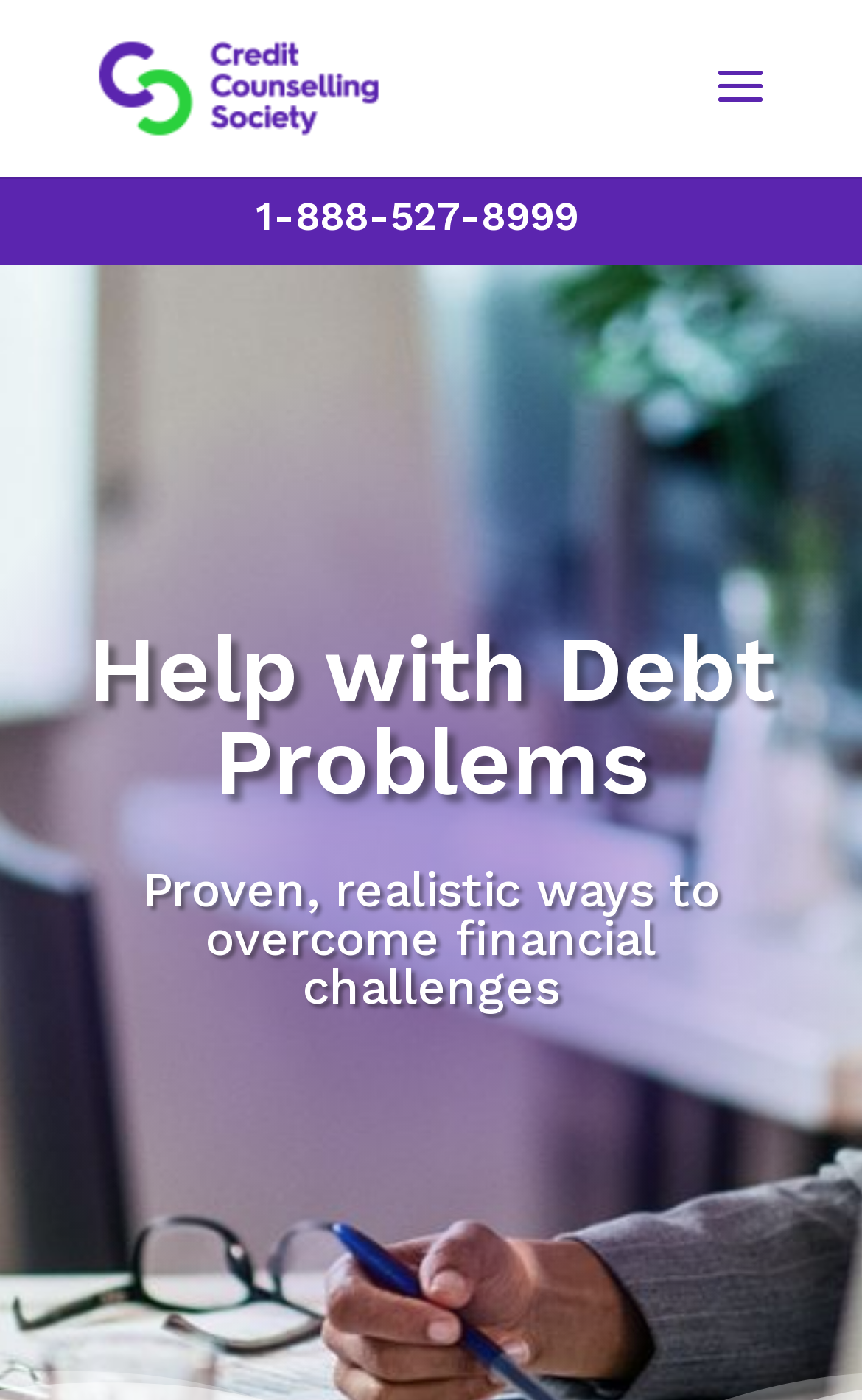Please answer the following question using a single word or phrase: 
What is the main topic of the webpage?

Debt Problems